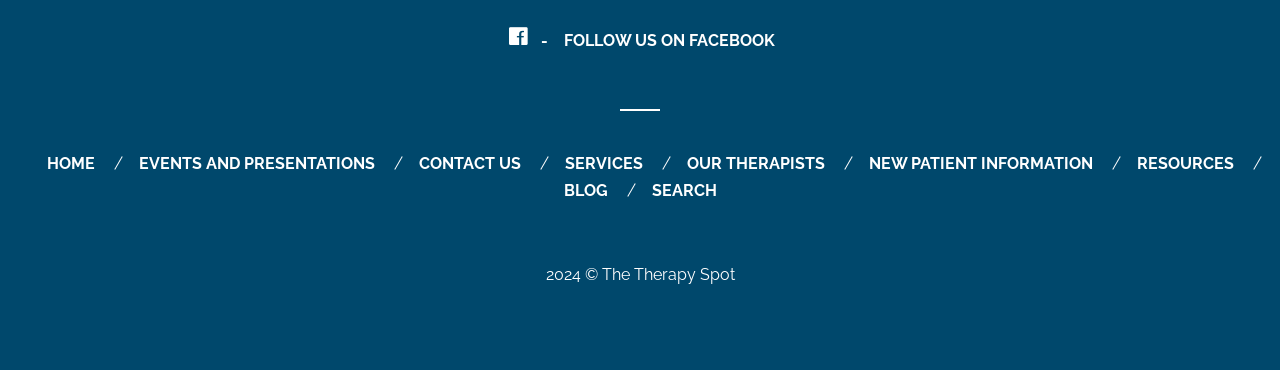Answer the following query with a single word or phrase:
What social media platform is mentioned on the webpage?

Facebook